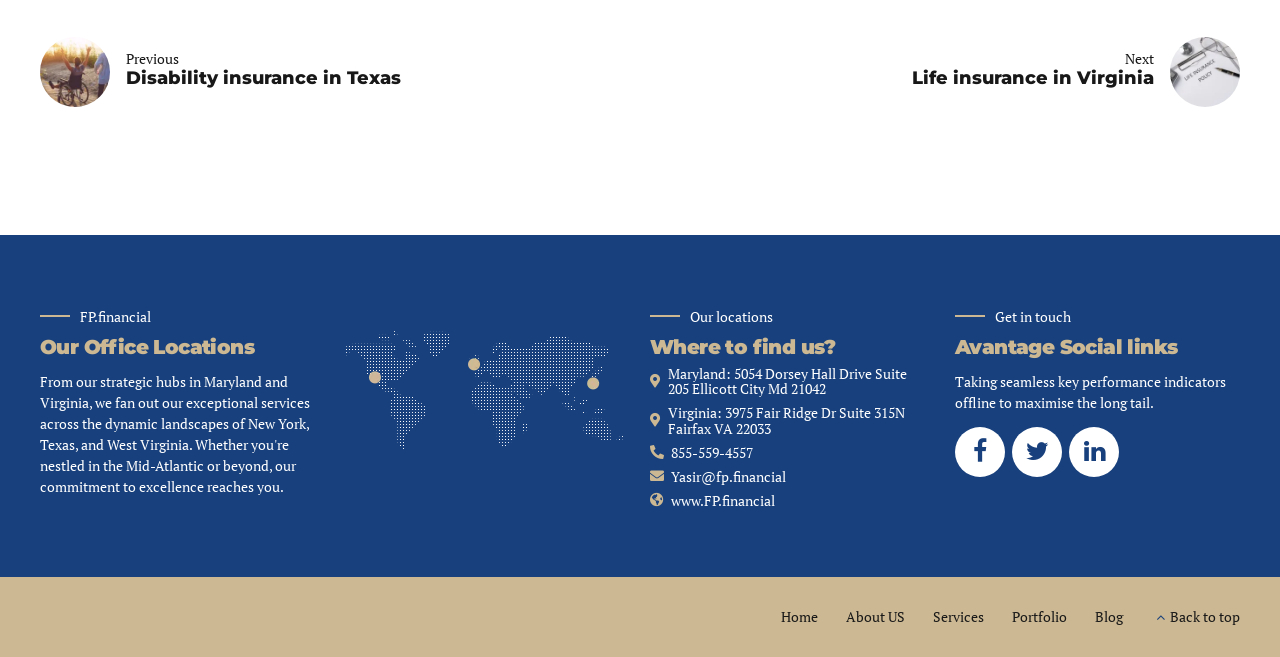What is the phone number?
Refer to the image and answer the question using a single word or phrase.

855-559-4557